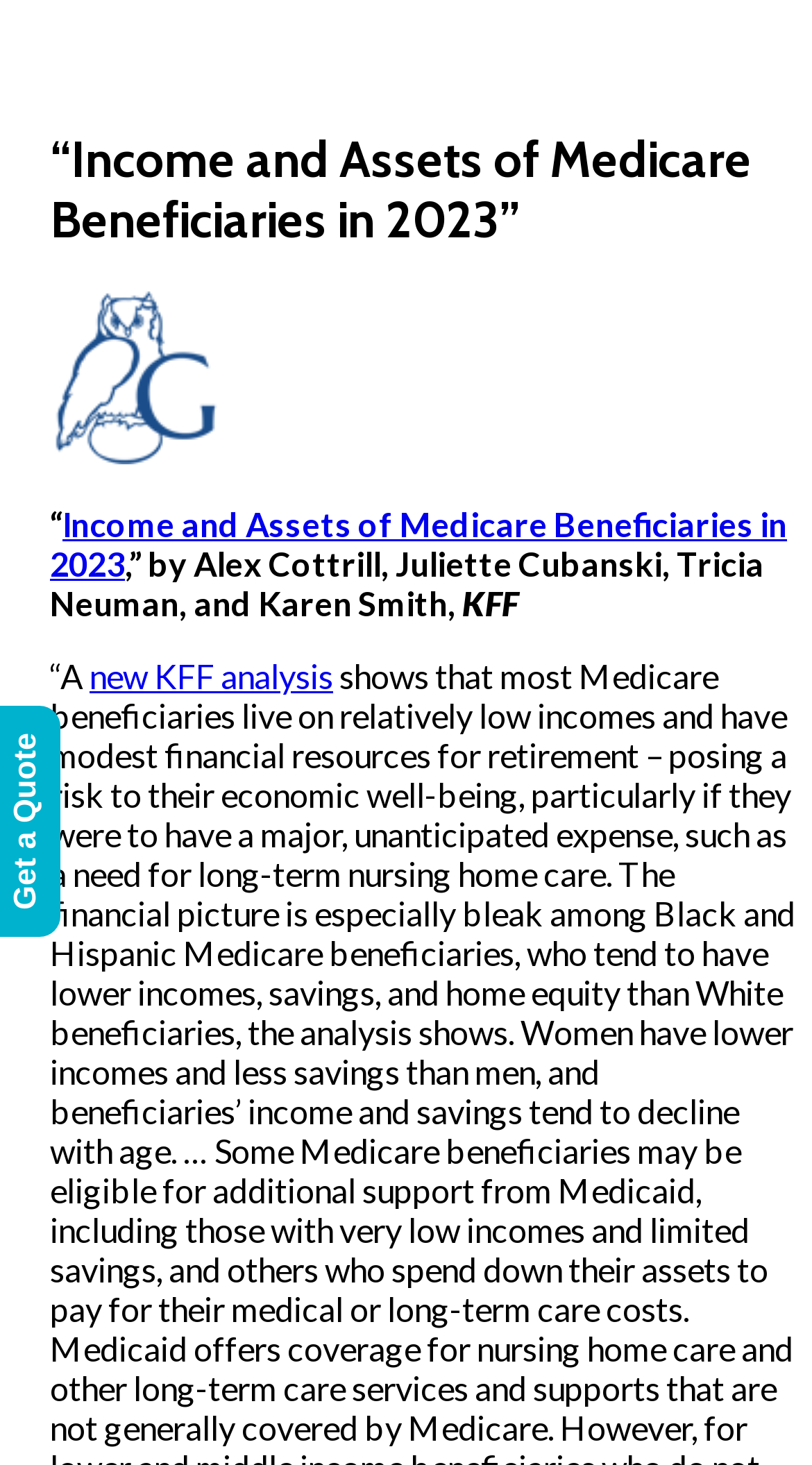Illustrate the webpage with a detailed description.

The webpage is about a report titled "Income and Assets of Medicare Beneficiaries in 2023" by Alex Cottrill, Juliette Cubanski, Tricia Neuman, and Karen Smith, published by KFF. At the top of the page, there is a large heading displaying the title of the report. Below the heading, there are three links, with the first one being empty, the second one bearing the same title as the report, and the third one being a part of the sentence "A new KFF analysis". The authors' names and the publisher's name, KFF, are mentioned in a line below the links. The sentence "A new KFF analysis" is split into two parts, with "A" being a separate text element and "new KFF analysis" being a link.